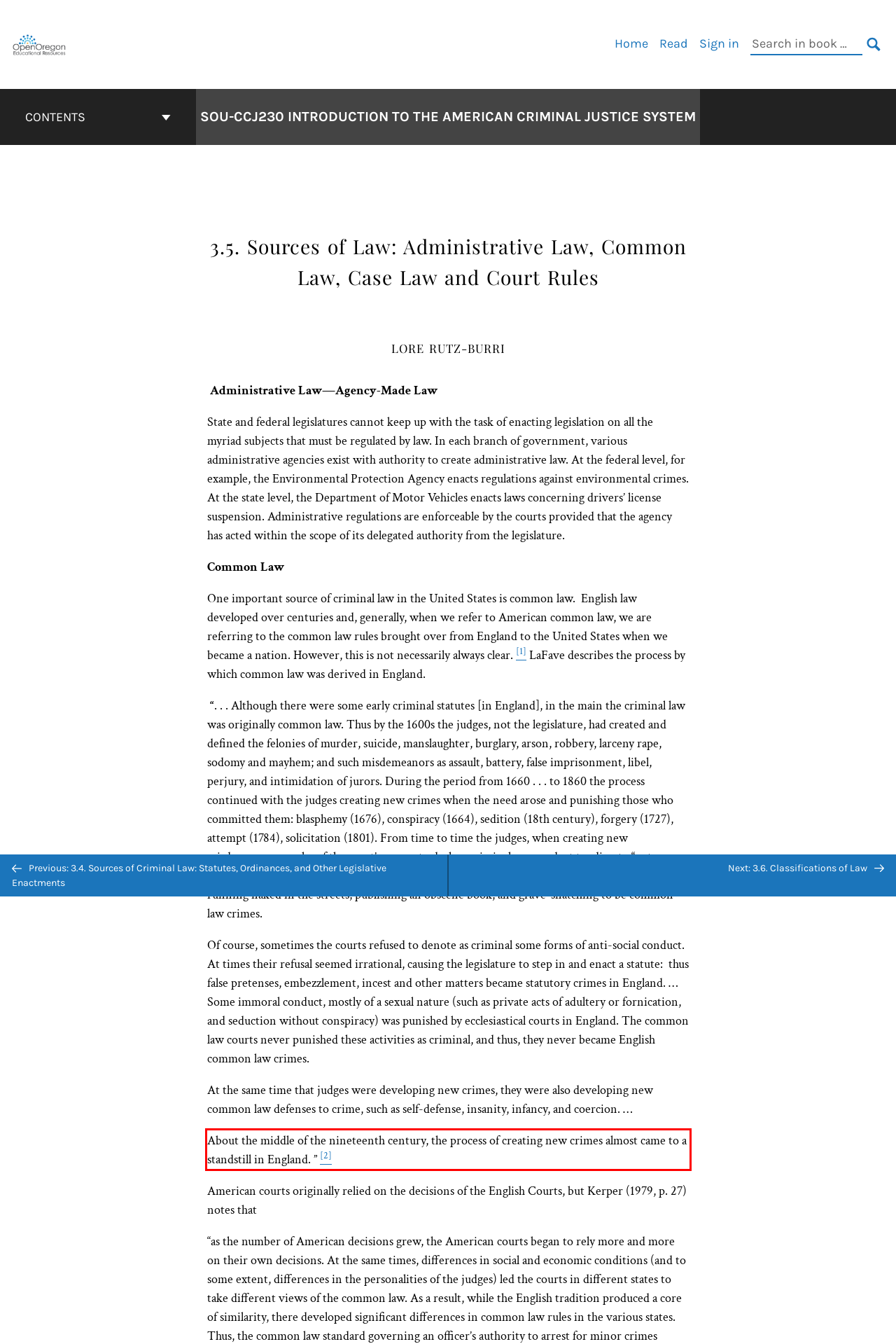View the screenshot of the webpage and identify the UI element surrounded by a red bounding box. Extract the text contained within this red bounding box.

About the middle of the nineteenth century, the process of creating new crimes almost came to a standstill in England. ” [2]